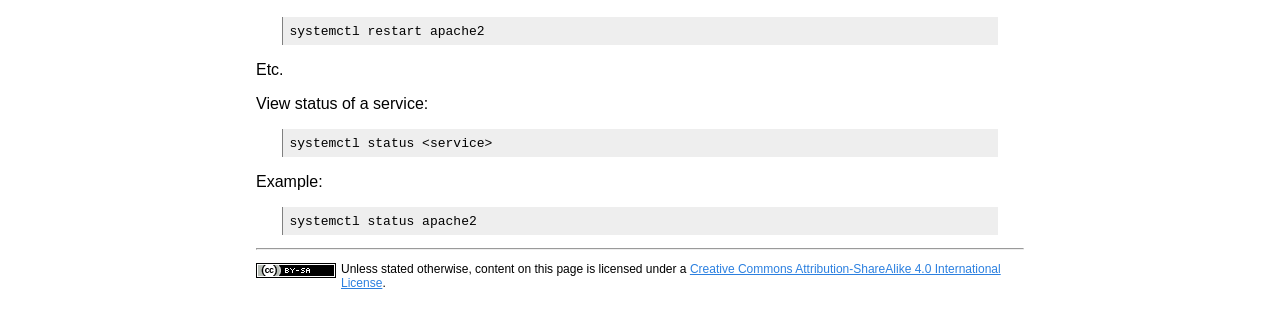What is the example of systemctl status command? Using the information from the screenshot, answer with a single word or phrase.

systemctl status apache2